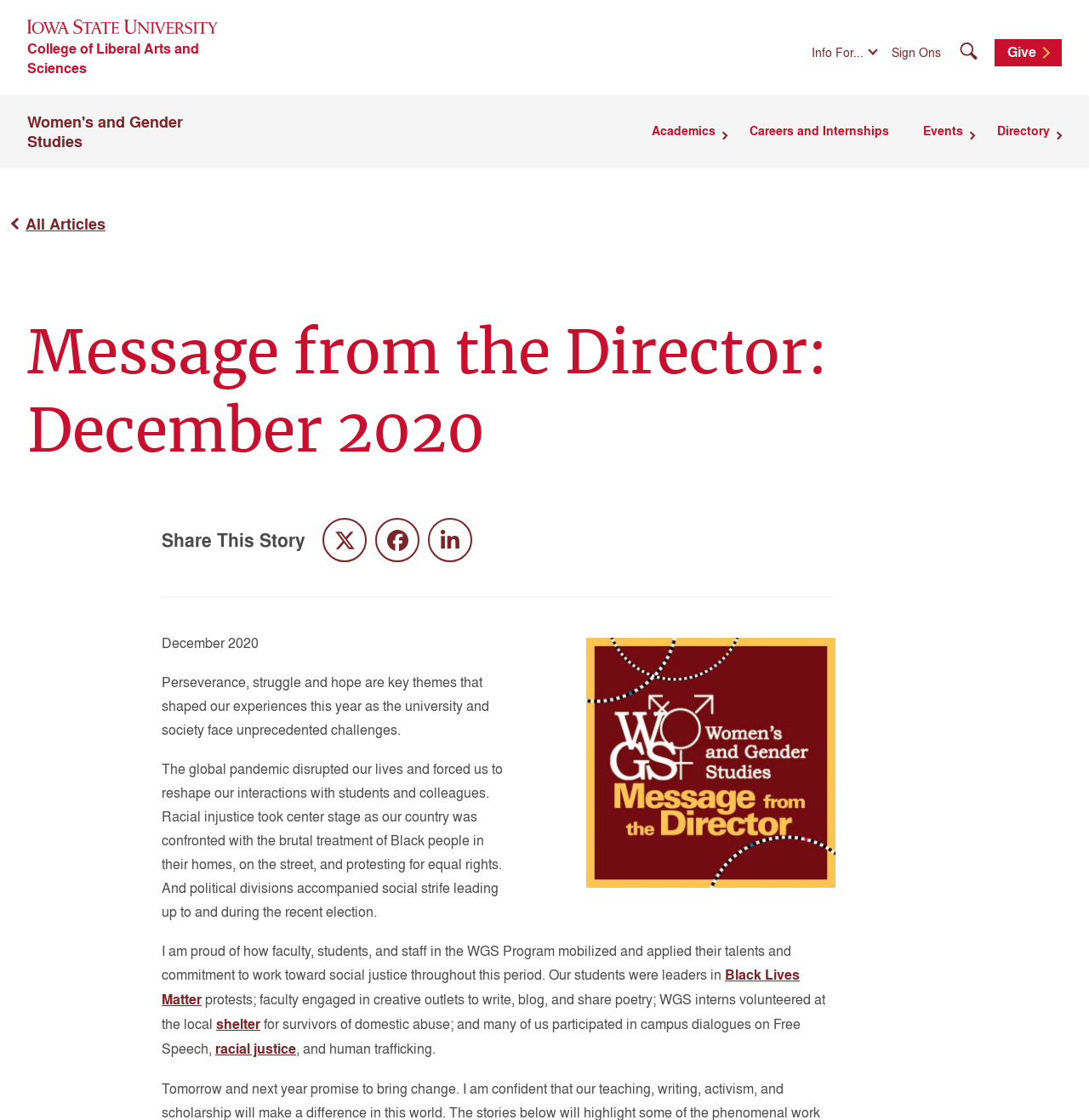Provide the bounding box for the UI element matching this description: "shelter".

[0.198, 0.906, 0.239, 0.924]